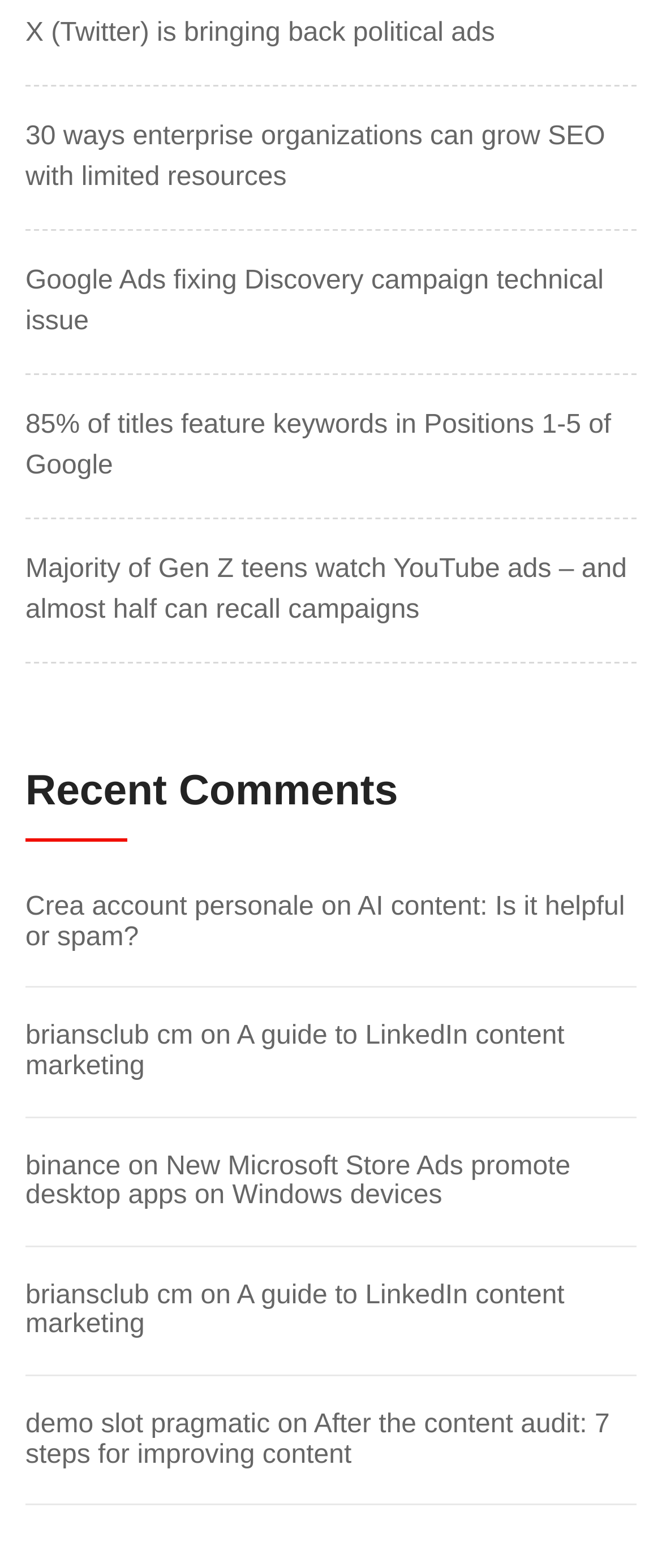Please specify the bounding box coordinates of the clickable region to carry out the following instruction: "Explore LinkedIn content marketing". The coordinates should be four float numbers between 0 and 1, in the format [left, top, right, bottom].

[0.038, 0.652, 0.853, 0.689]